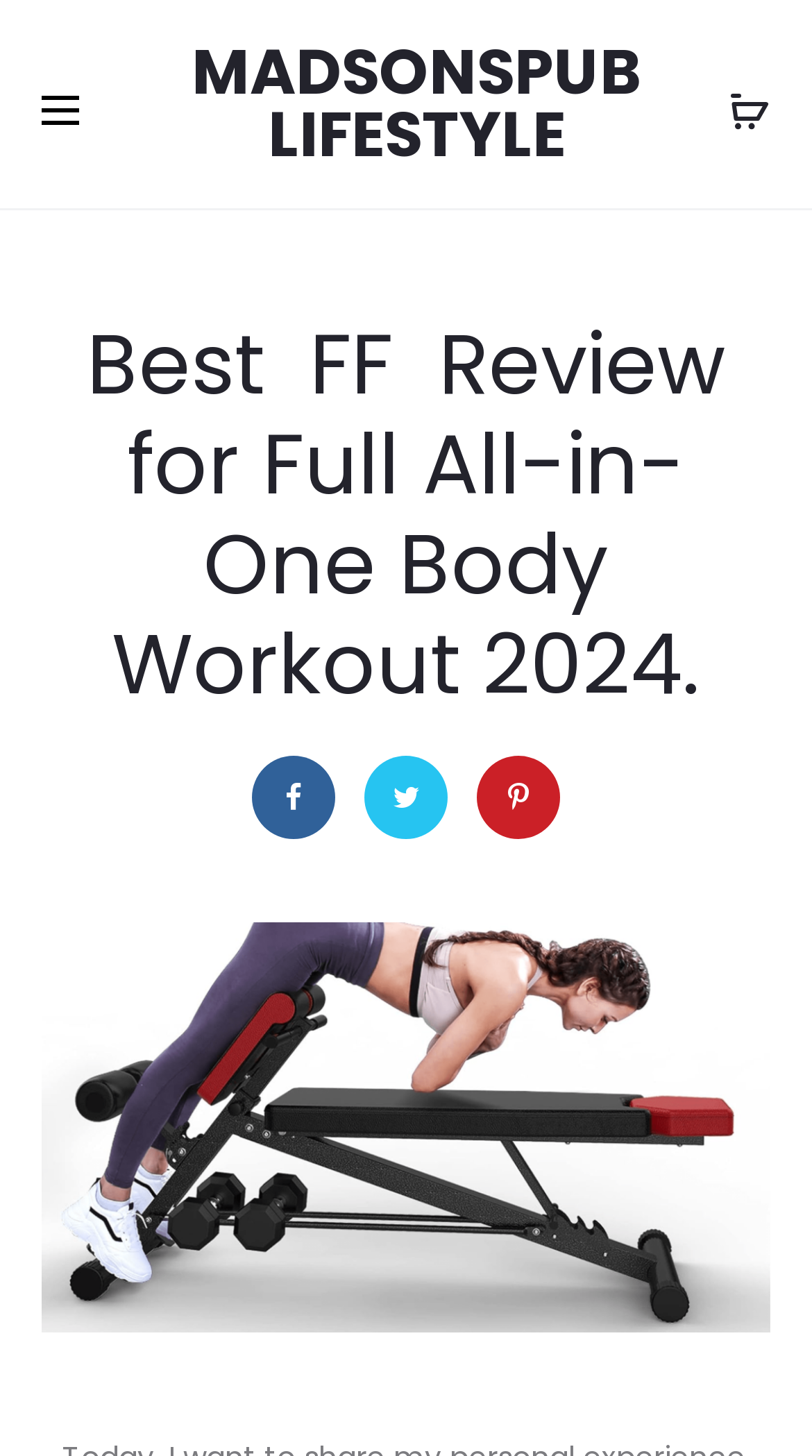Articulate a complete and detailed caption of the webpage elements.

The webpage is about reviewing the best FF multi-functional gym bench for a complete full-body workout in 2024. At the top-left corner, there is a link to "MADSONSPUB LIFESTYLE" with a relatively large font size. To the right of this link, there is a smaller link with an icon, which is an image. 

Below the top section, there is a main heading that reads "Best FF Review for Full All-in-One Body Workout 2024." This heading spans almost the entire width of the page. 

Underneath the main heading, there are three social media links, each represented by an icon: a Facebook icon, a Twitter icon, and an Instagram icon. These icons are aligned horizontally and are positioned roughly in the middle of the page.

At the bottom of the page, there is a large image that takes up most of the width, with the caption "Gym Bench Review". This image likely showcases the gym bench being reviewed.